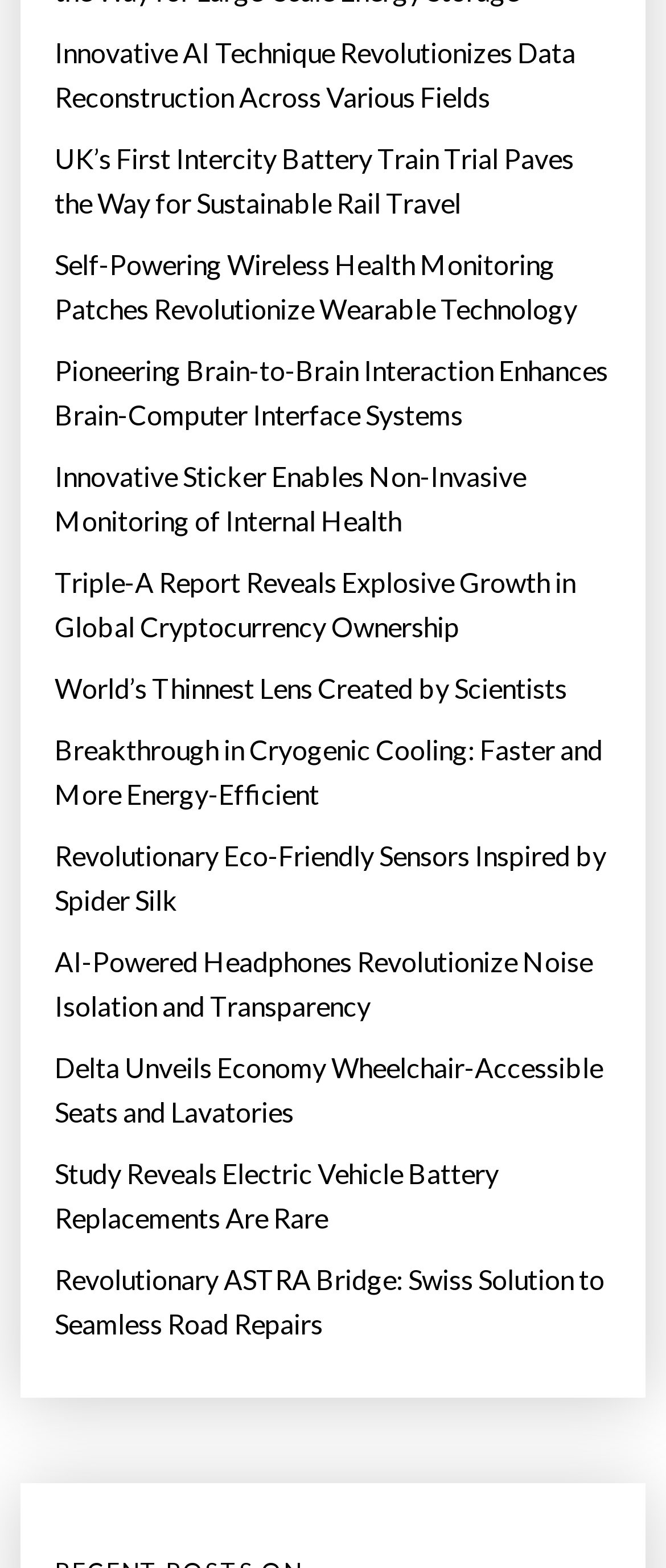Identify the coordinates of the bounding box for the element that must be clicked to accomplish the instruction: "Click on the About us link".

None